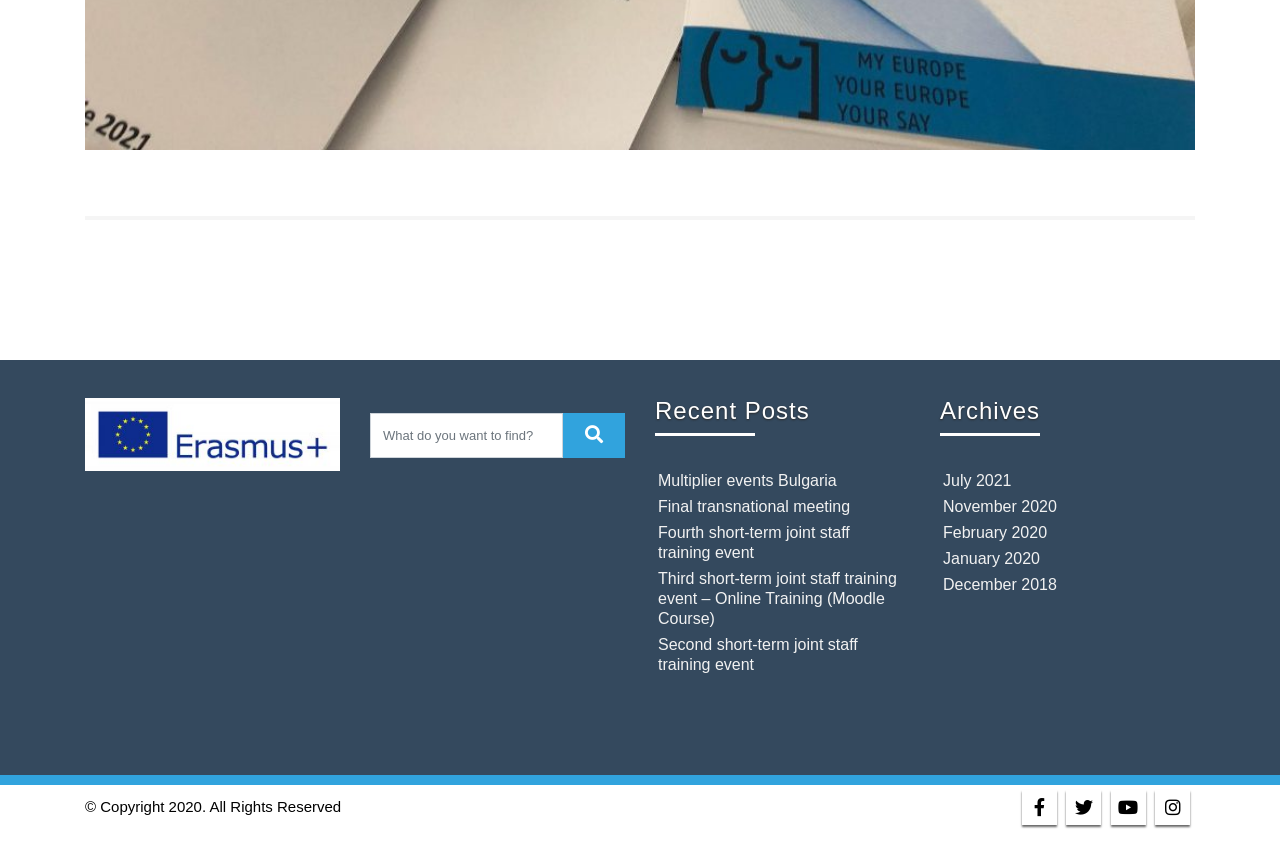Please locate the clickable area by providing the bounding box coordinates to follow this instruction: "go to Multiplier events Bulgaria".

[0.514, 0.557, 0.654, 0.578]